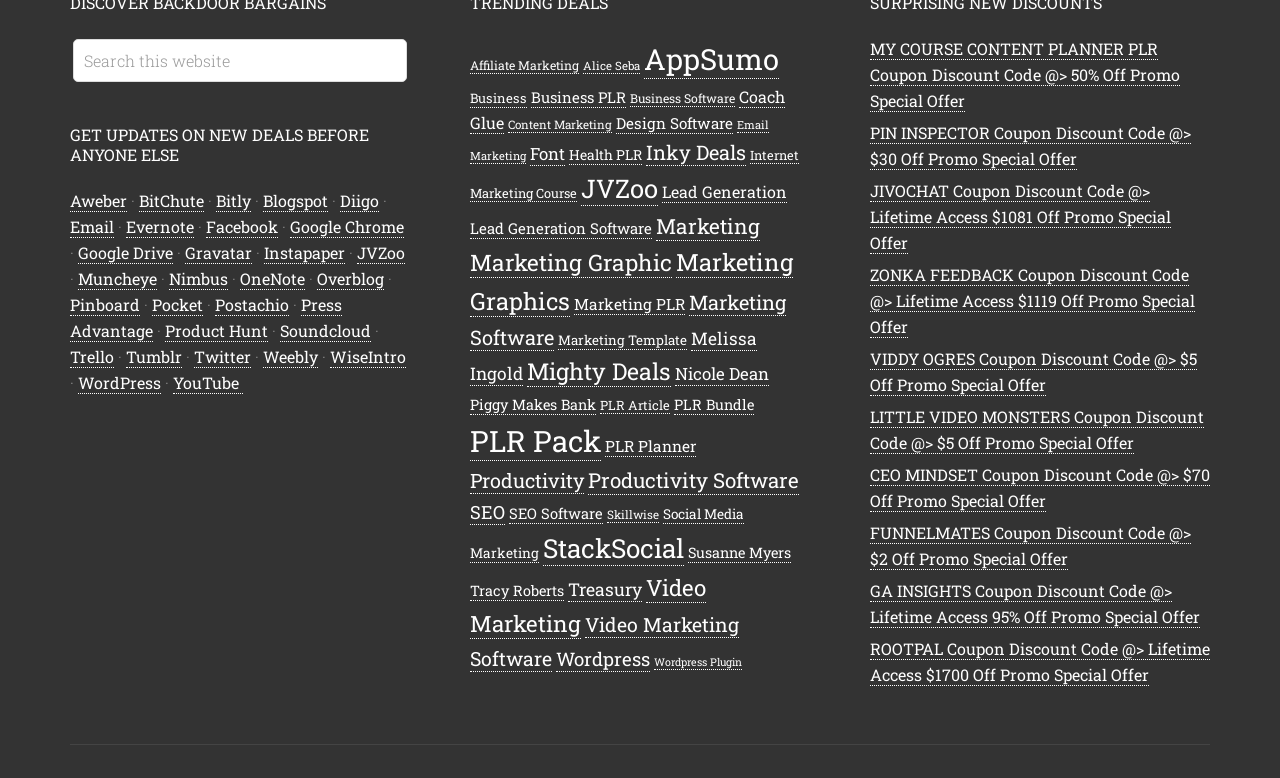Using the elements shown in the image, answer the question comprehensively: What is the heading above the links section?

The heading is located above the section containing various links, and it reads 'GET UPDATES ON NEW DEALS BEFORE ANYONE ELSE'. This heading suggests that the website provides exclusive deals or updates to its users.